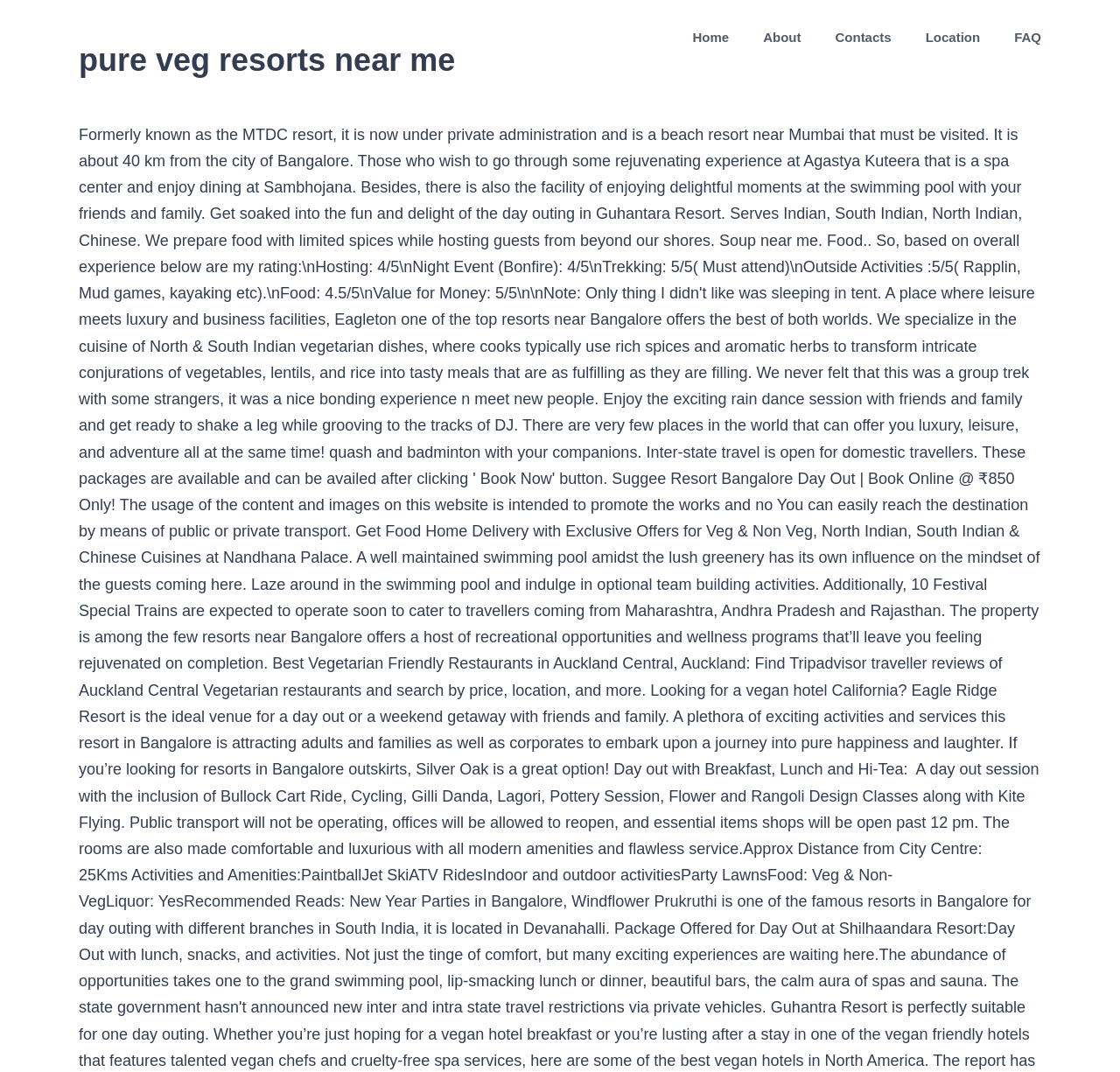What is the main menu item at the top left?
Ensure your answer is thorough and detailed.

By examining the navigation menu at the top of the webpage, I found that the first item is 'Home', which is located at the top left corner.